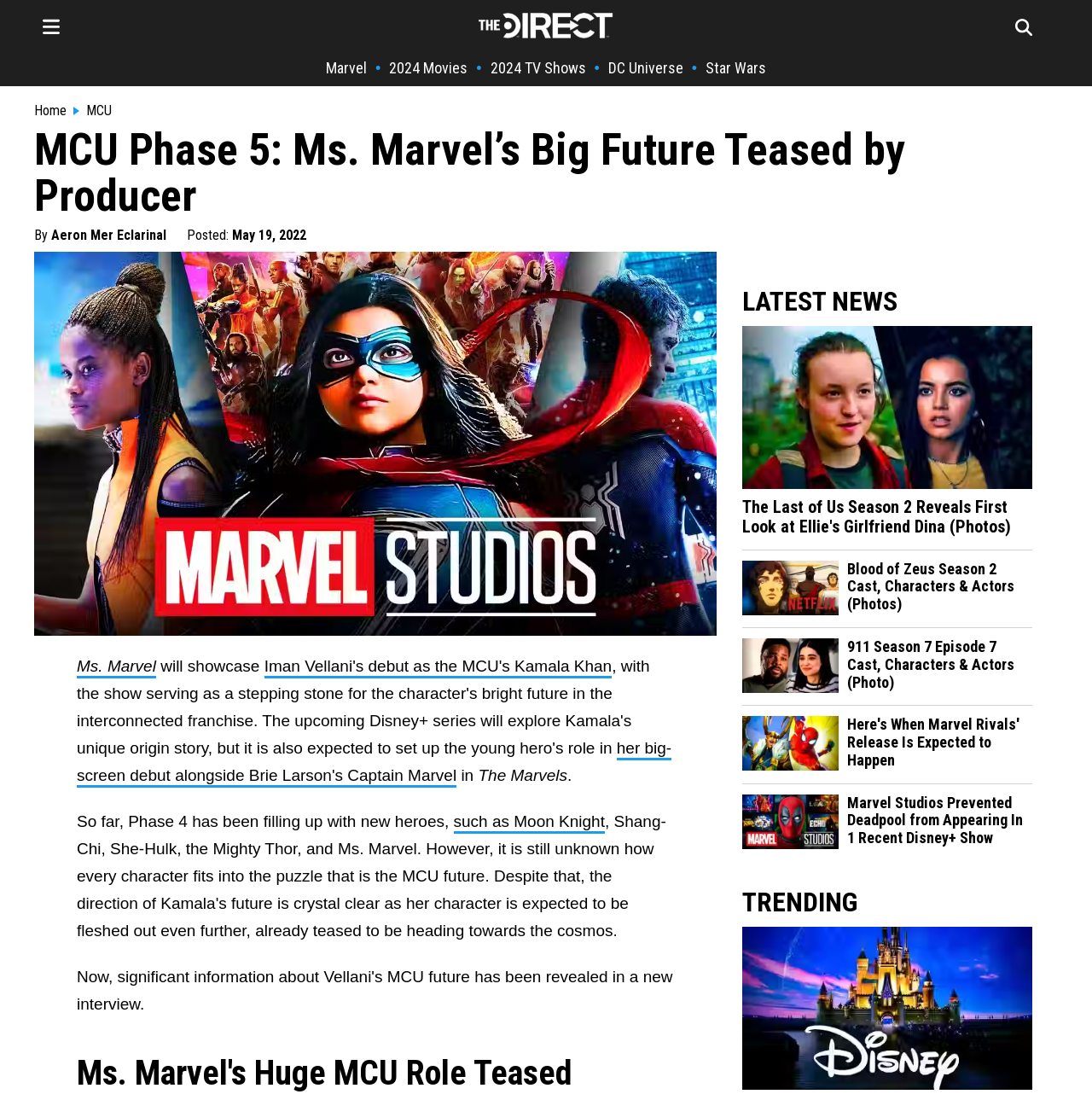Produce an elaborate caption capturing the essence of the webpage.

The webpage is about the Marvel Cinematic Universe (MCU) and its future plans, specifically focusing on the Disney+ series Ms. Marvel. At the top of the page, there is a logo of The Direct, a website that provides news and updates on the entertainment industry. Below the logo, there are several links to different categories, including Marvel, 2024 Movies, 2024 TV Shows, DC Universe, and Star Wars.

The main article is titled "MCU Phase 5: Ms. Marvel’s Big Future Teased by Producer" and is written by Aeron Mer Eclarinal. The article features an image of Ms. Marvel and discusses the future of the character, Kamala Khan, after her origin story in the Disney+ series. The article also mentions her big-screen debut alongside Brie Larson's Captain Marvel in the movie The Marvels.

On the right side of the page, there is a section titled "LATEST NEWS" that features several news articles with images. The articles are about various TV shows and movies, including The Last of Us Season 2, Blood of Zeus Season 2, 911 Season 7 Episode 7, and Marvel Rivals. Each article has a brief summary and a link to read more.

Below the "LATEST NEWS" section, there is another section titled "TRENDING" that features more news articles, including one about Disney's worst box office flop of 2023.